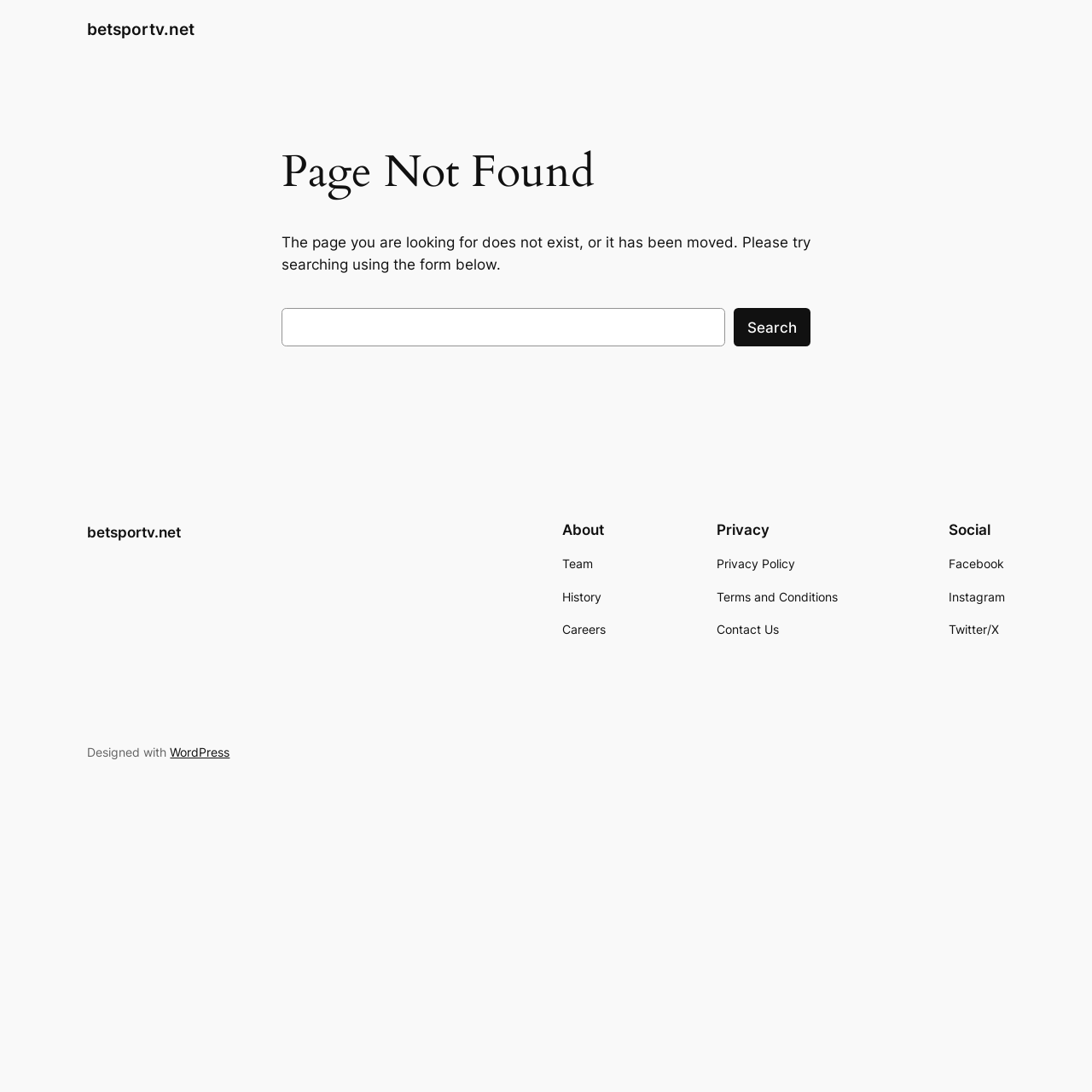What is the purpose of the search box?
Please answer the question with a detailed response using the information from the screenshot.

The search box is located below the 'Page Not Found' heading, and it has a 'Search' button next to it, indicating that its purpose is to allow users to search for something on the website.